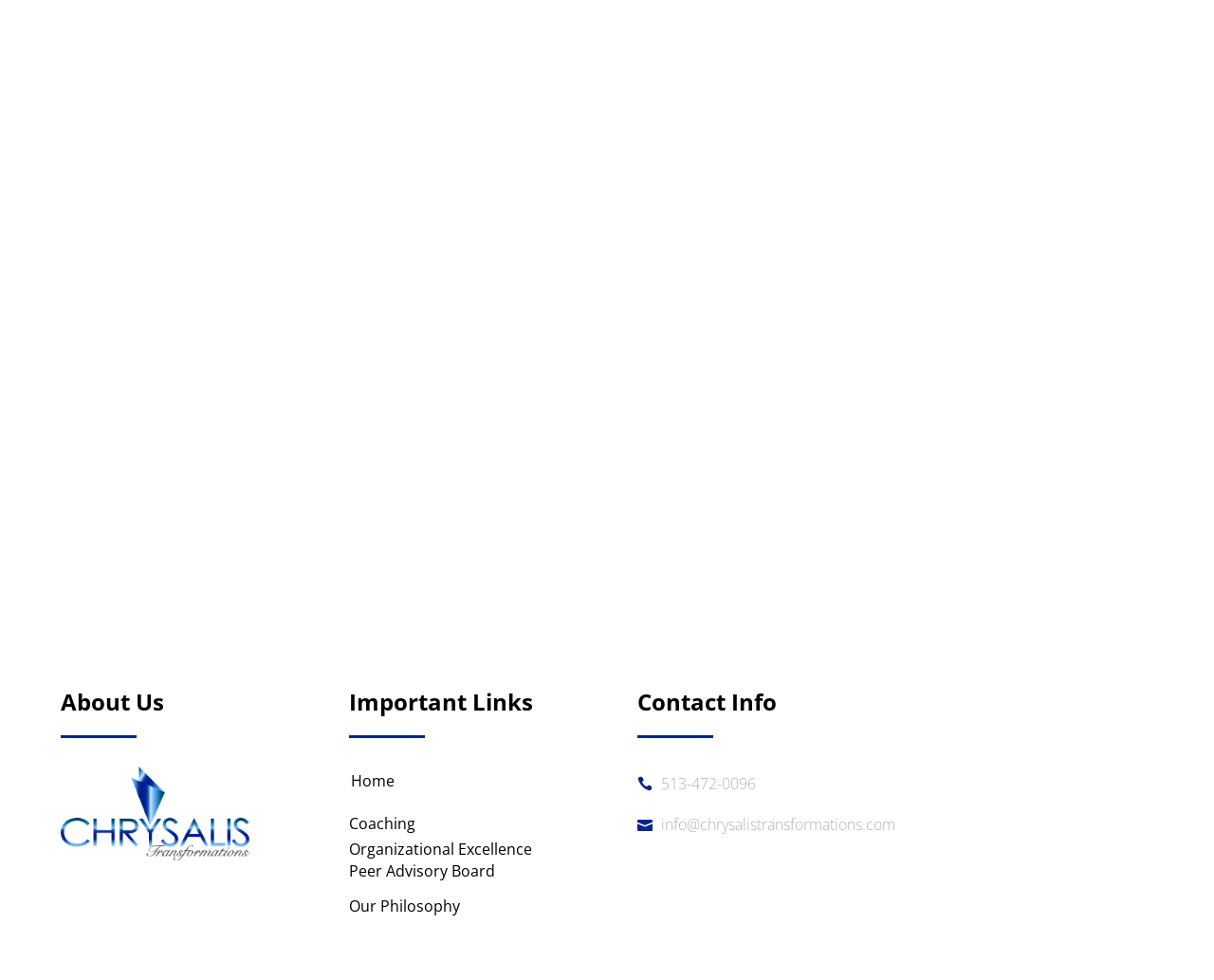Locate the bounding box coordinates of the element's region that should be clicked to carry out the following instruction: "Call 513-472-0096". The coordinates need to be four float numbers between 0 and 1, i.e., [left, top, right, bottom].

[0.551, 0.303, 0.648, 0.322]